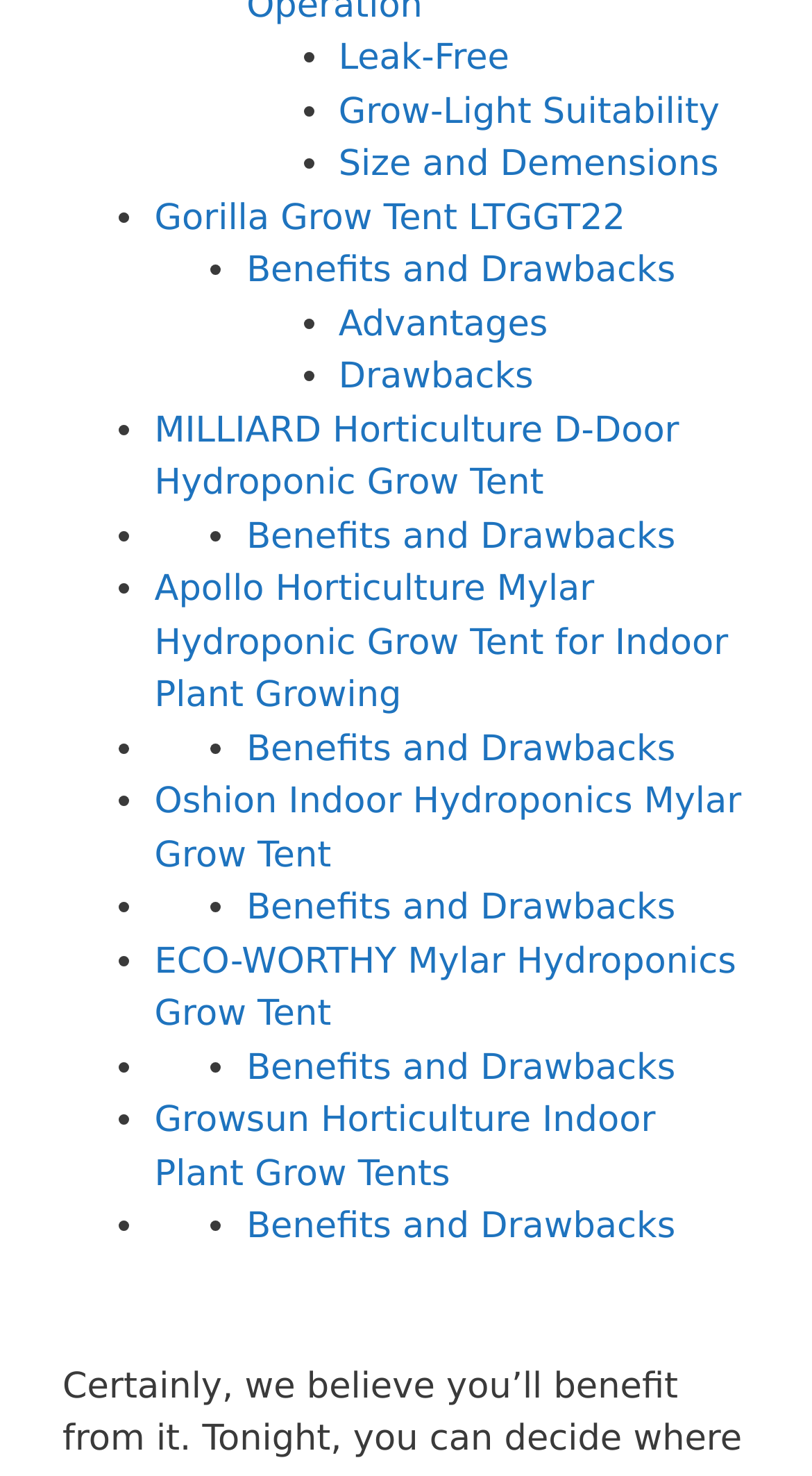Based on the image, give a detailed response to the question: How many grow tent products are listed?

I counted the number of links with product names, such as 'Gorilla Grow Tent LTGGT22', 'MILLIARD Horticulture D-Door Hydroponic Grow Tent', and so on. There are 10 such links, indicating 10 different grow tent products.